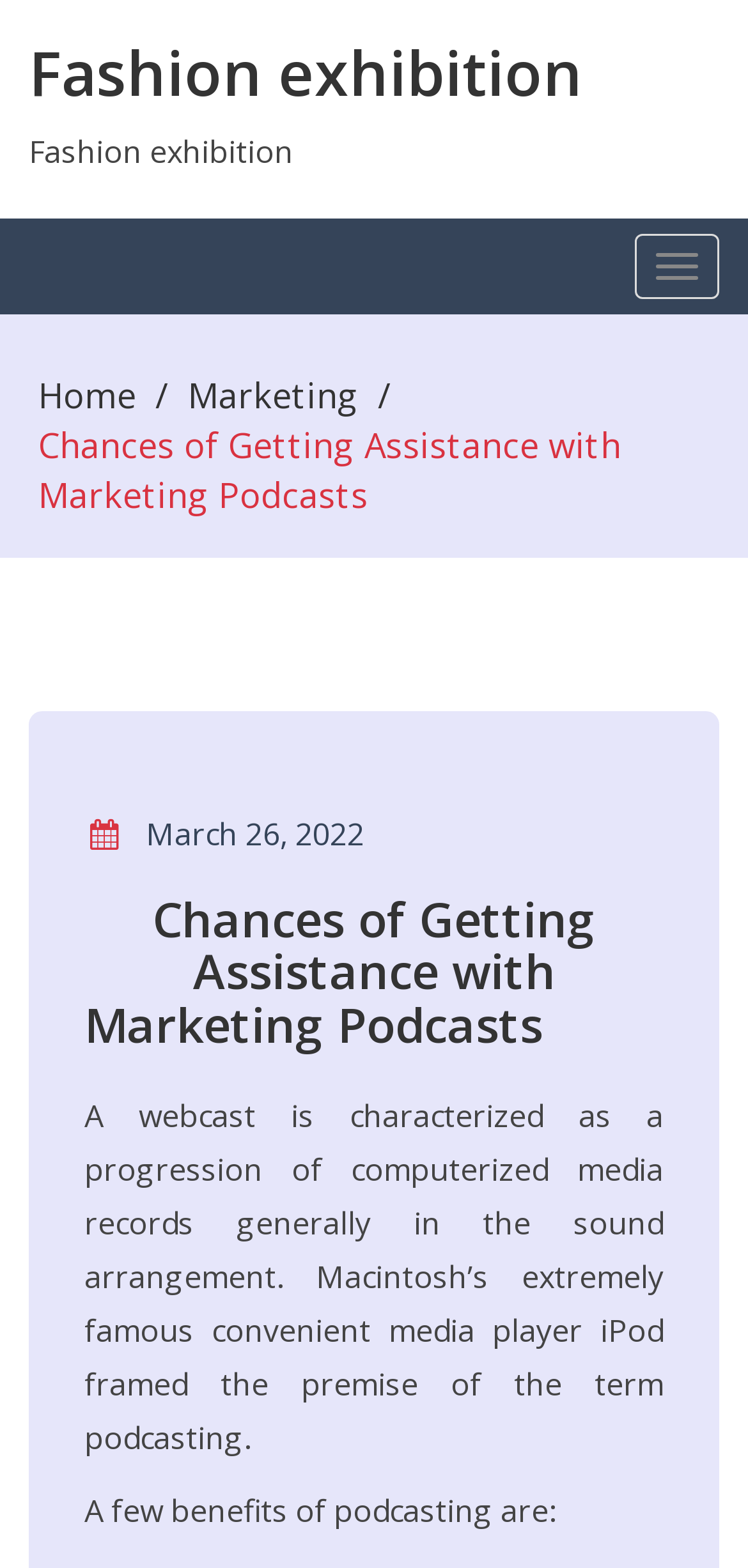Provide a comprehensive description of the webpage.

The webpage appears to be a blog post or article about podcasting, specifically discussing the chances of getting assistance with marketing podcasts in the context of a fashion exhibition. 

At the top of the page, there is a large heading that reads "Fashion exhibition", which is also a clickable link. Below this heading, there is a button on the right side of the page, but it is not clear what its purpose is.

The main navigation menu is located below the heading, with links to "Home" and "Marketing" on the left side, separated by a forward slash. 

The main content of the page is a blog post titled "Chances of Getting Assistance with Marketing Podcasts", which is also a clickable link. The post is dated March 26, 2022. 

The article begins by defining what a podcast is, stating that it is a series of digital media files, usually in audio format. The text then explains the origins of the term "podcasting" and its relation to Apple's iPod.

Further down the page, the article discusses the benefits of podcasting, but the specific benefits are not immediately clear.